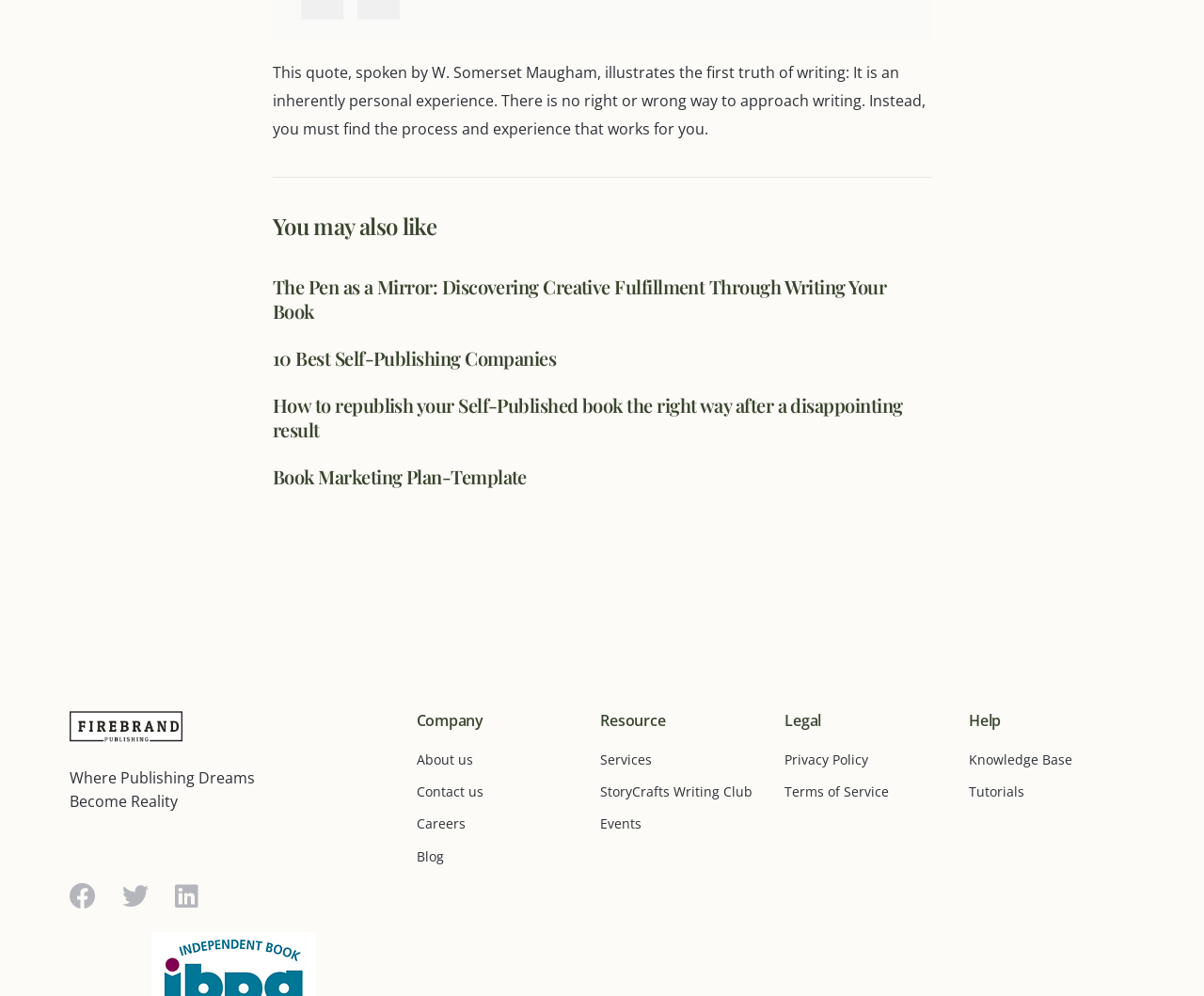Bounding box coordinates are specified in the format (top-left x, top-left y, bottom-right x, bottom-right y). All values are floating point numbers bounded between 0 and 1. Please provide the bounding box coordinate of the region this sentence describes: StoryCrafts Writing Club

[0.499, 0.785, 0.636, 0.806]